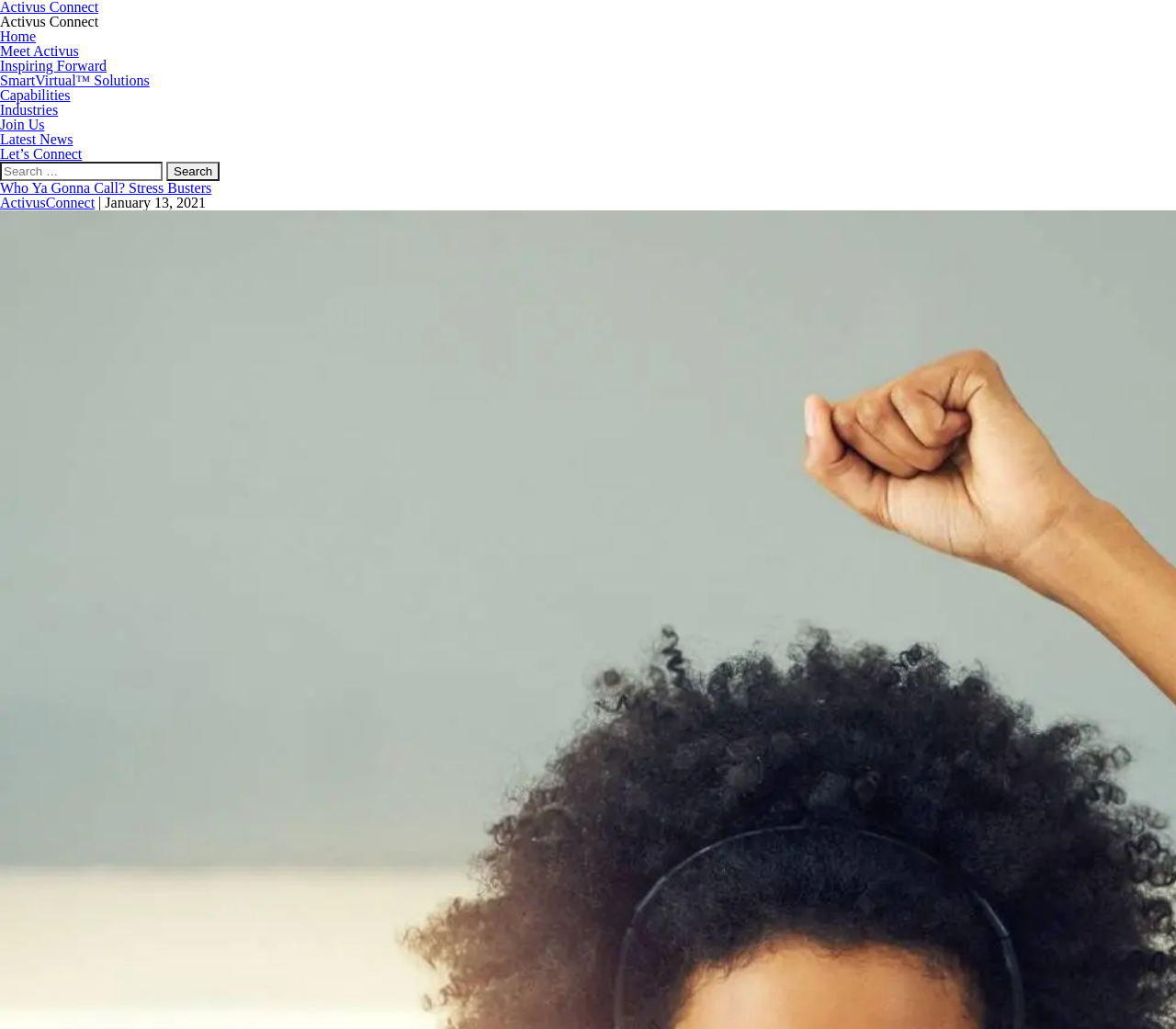Provide a thorough and detailed response to the question by examining the image: 
What is the name of the company?

The company name can be found in the header section of the webpage, where it is written as 'Who Ya Gonna Call? Stress Busters - Activus Connect'. This suggests that the company name is Activus Connect.